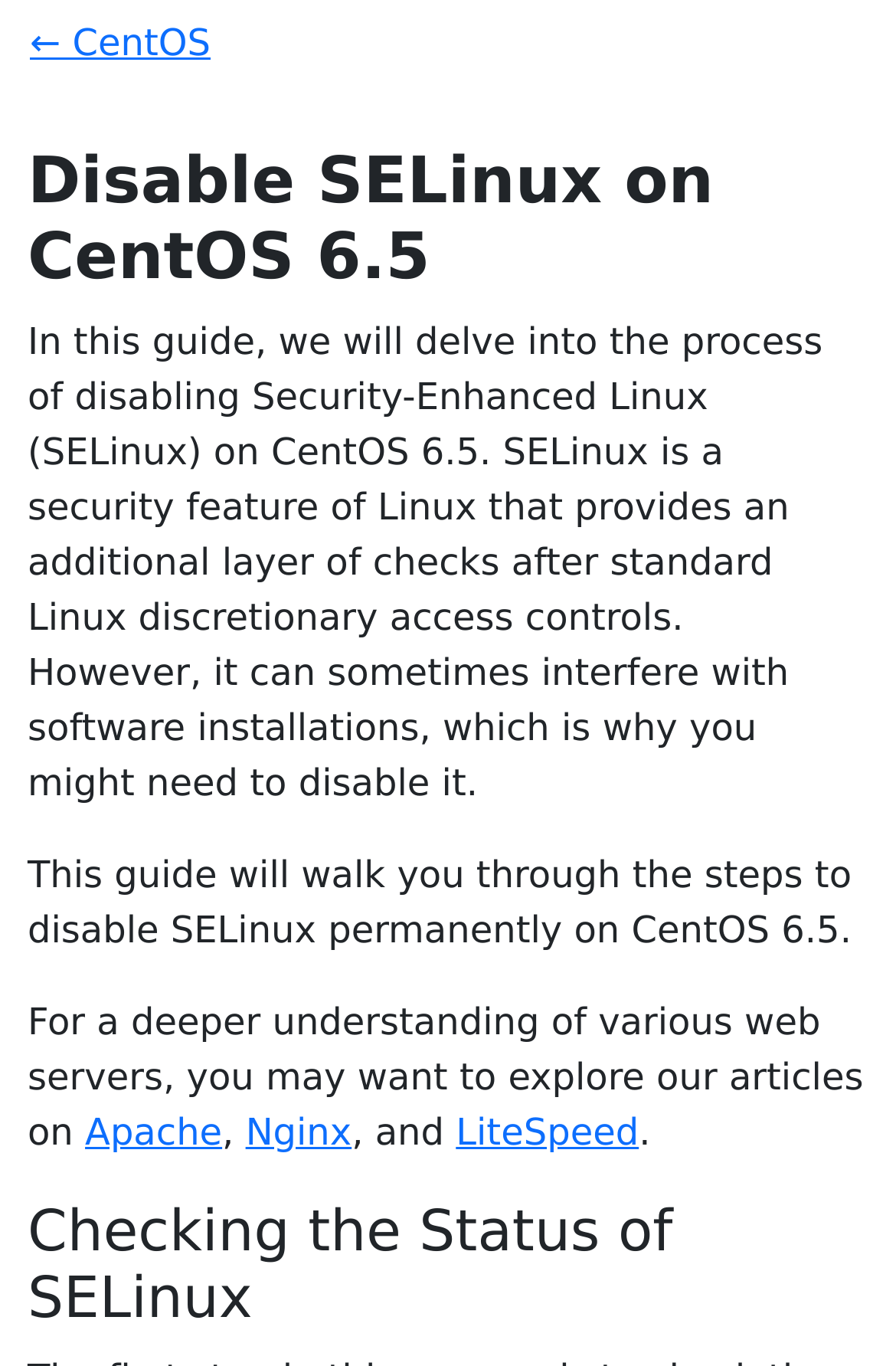Answer the question below using just one word or a short phrase: 
What is the effect of SELinux on software installations?

Interference